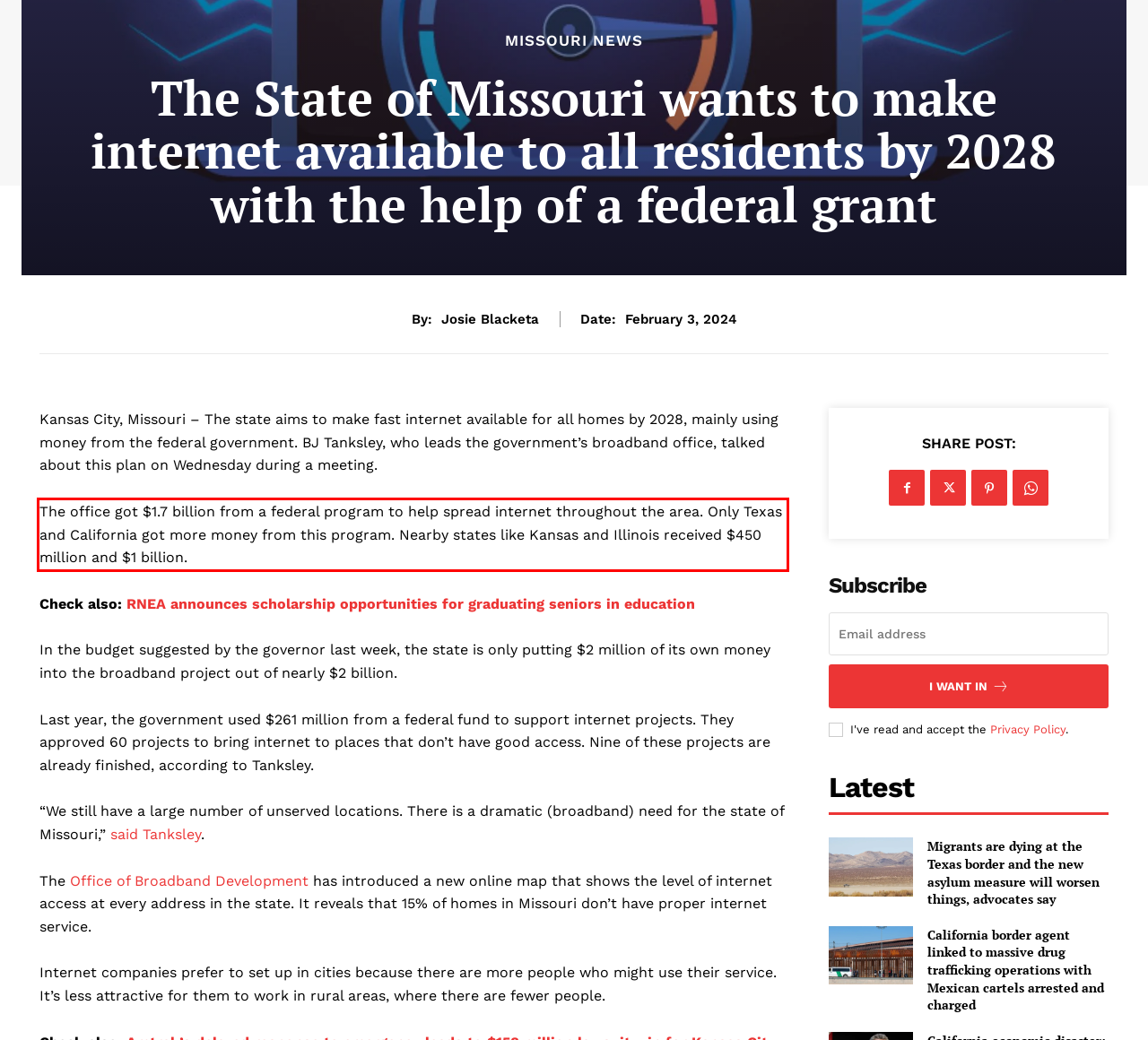Given a webpage screenshot, identify the text inside the red bounding box using OCR and extract it.

The office got $1.7 billion from a federal program to help spread internet throughout the area. Only Texas and California got more money from this program. Nearby states like Kansas and Illinois received $450 million and $1 billion.